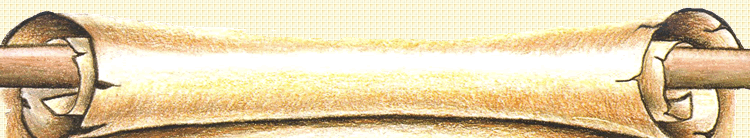Give a thorough explanation of the image.

The image features a beautifully illustrated scroll, partially unrolled, revealing a textured, golden-brown surface that conveys a sense of antiquity and wisdom. The edges of the scroll are slightly curled, adding to its aged appearance, while the wooden rods on either side suggest it was once used for important writings or proclamations. This depiction evokes themes of knowledge, history, and the written word, inviting the viewer to imagine the stories and teachings that may have been recorded on it. The subtle background complements the scroll, enhancing its significance and drawing attention to its craftsmanship.